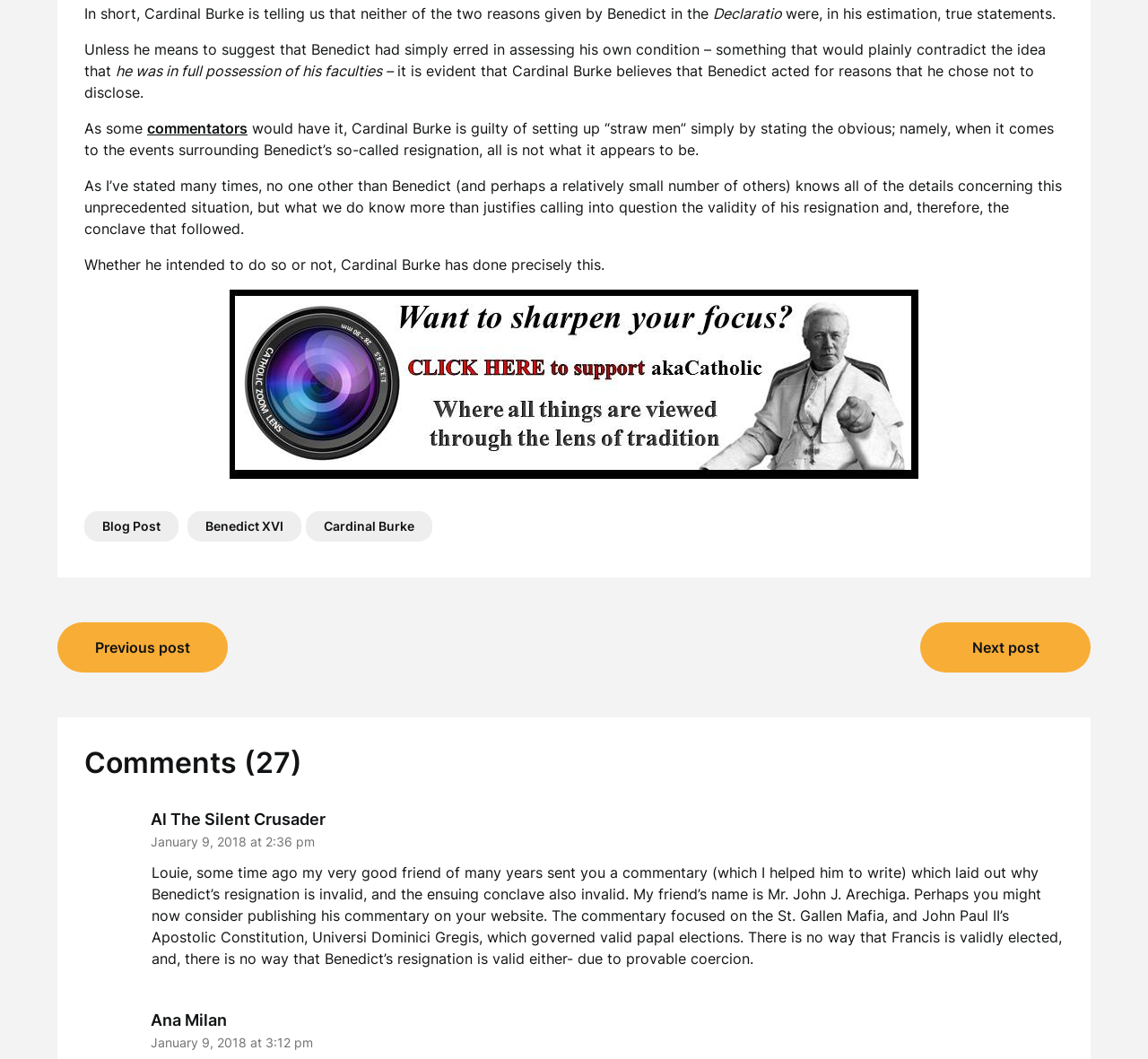Identify the bounding box coordinates of the element that should be clicked to fulfill this task: "Click the 'Next post' link". The coordinates should be provided as four float numbers between 0 and 1, i.e., [left, top, right, bottom].

[0.802, 0.588, 0.95, 0.635]